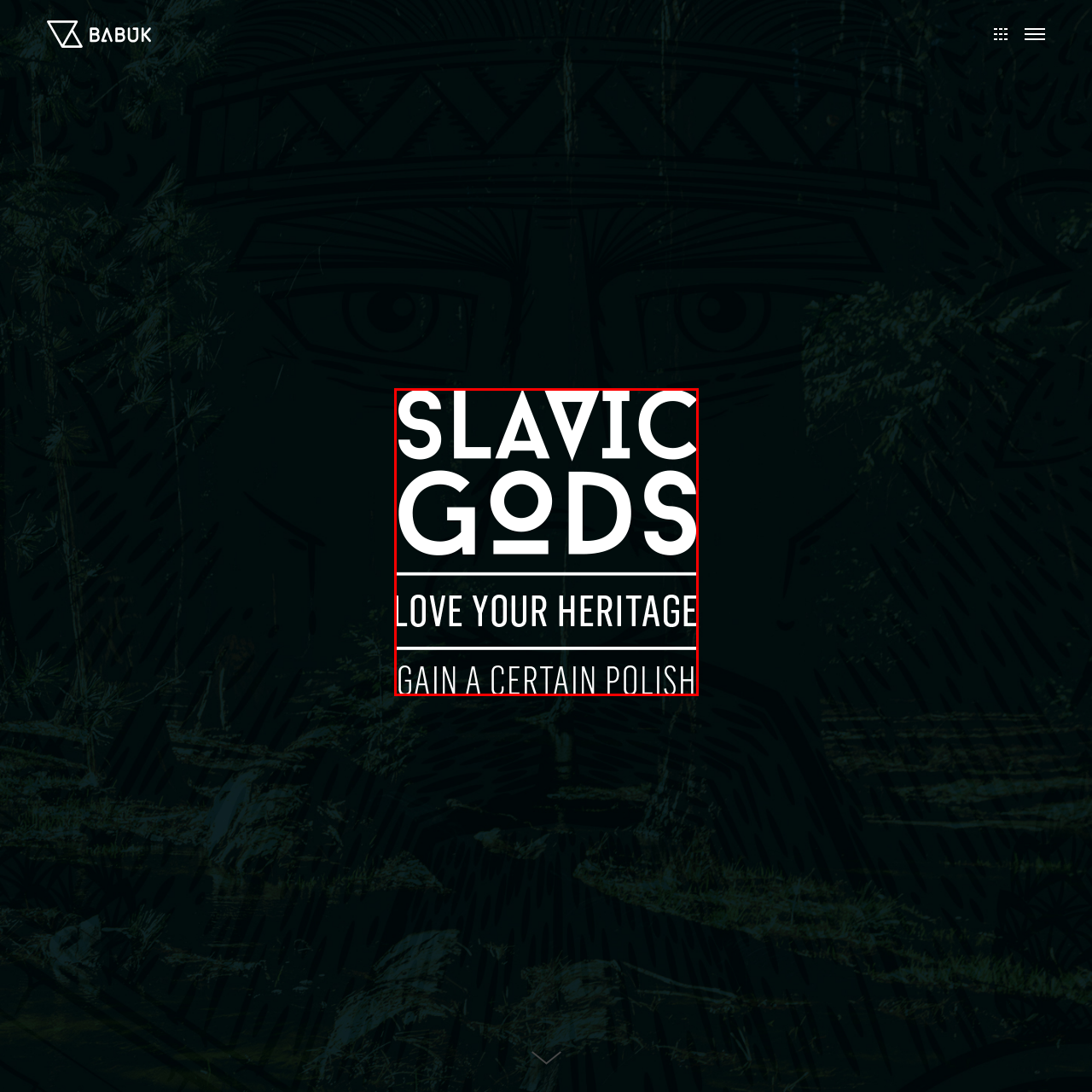Look closely at the image highlighted in red, What is the shape of the design element above the title? 
Respond with a single word or phrase.

Triangular